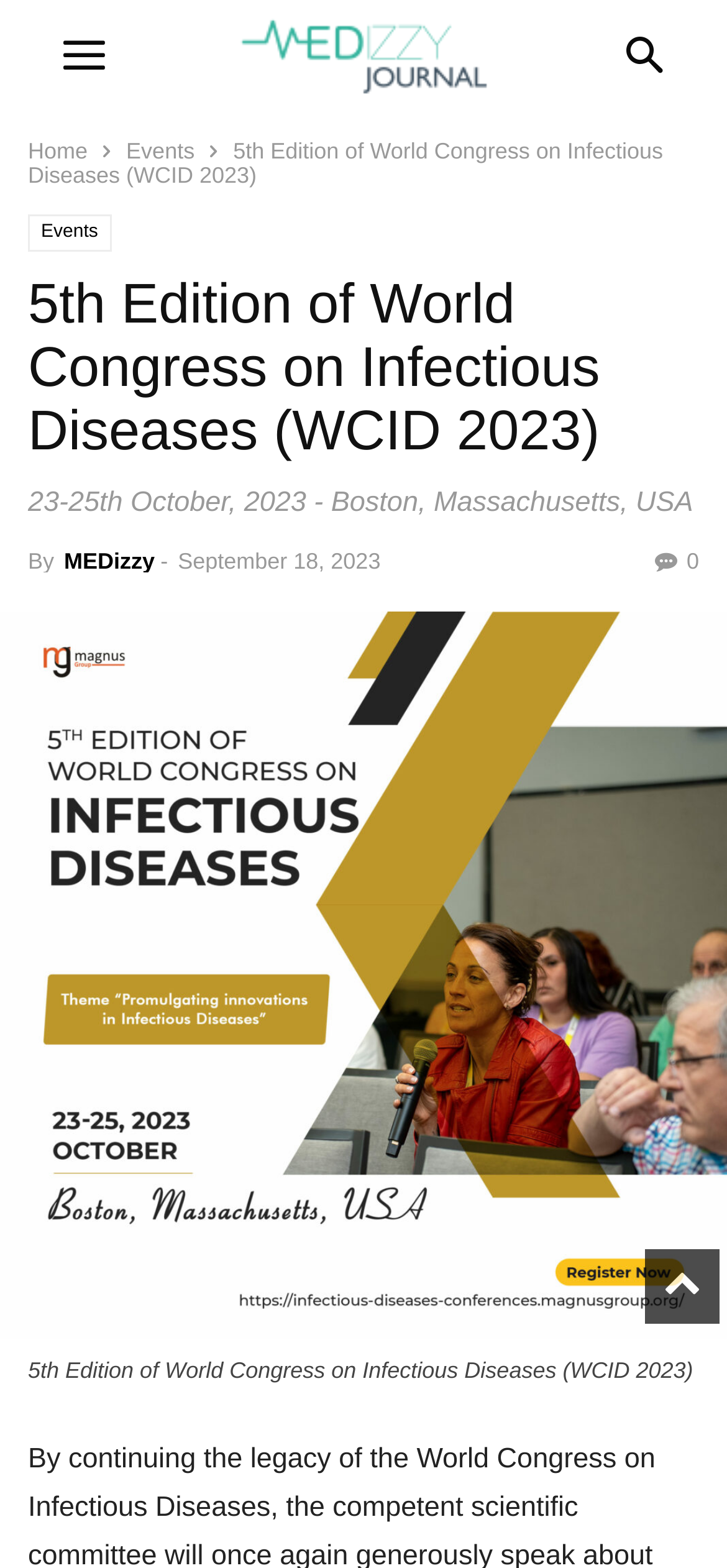What is the location of the World Congress on Infectious Diseases?
From the image, respond with a single word or phrase.

Boston, Massachusetts, USA